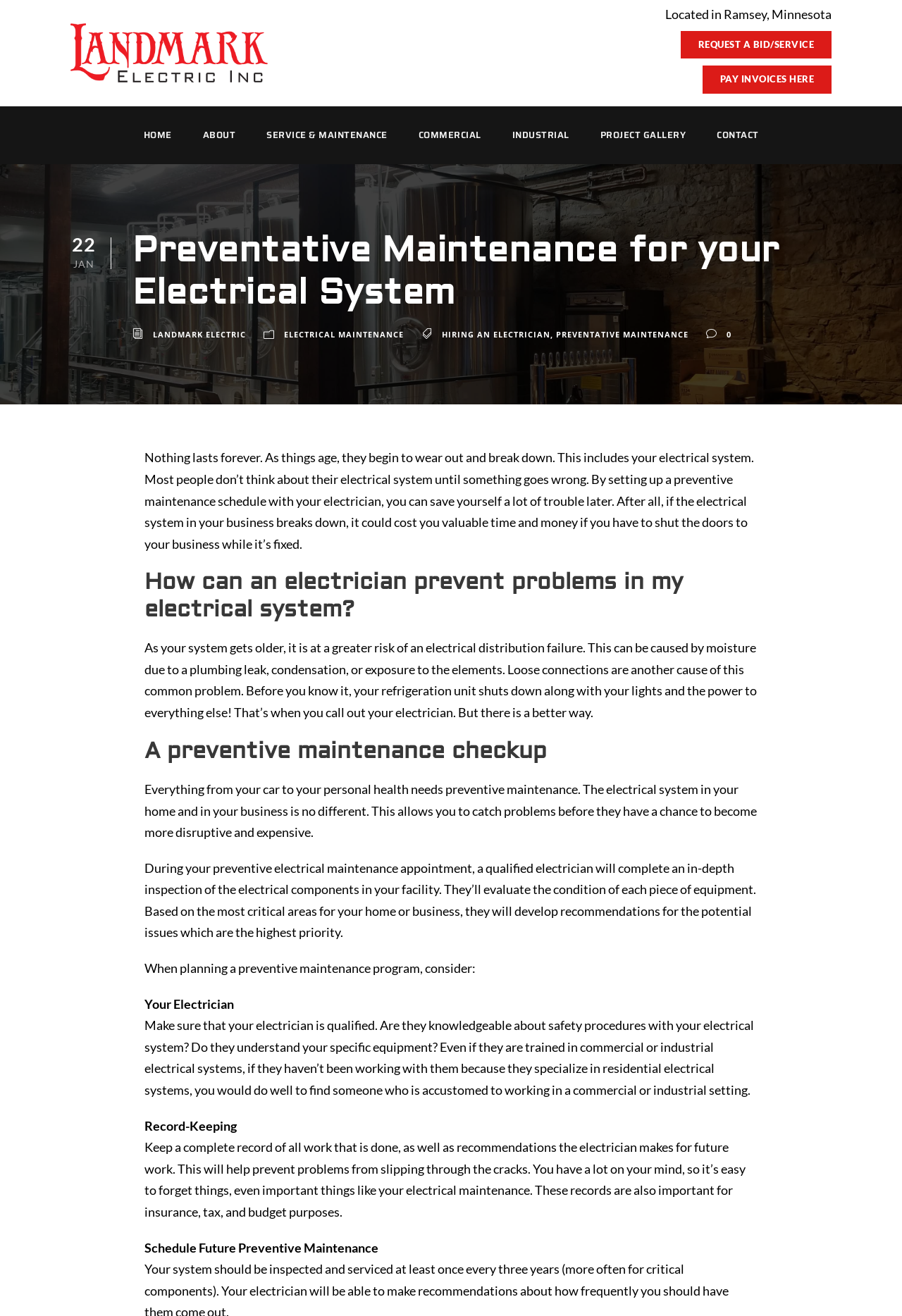Extract the main heading text from the webpage.

Preventative Maintenance for your Electrical System